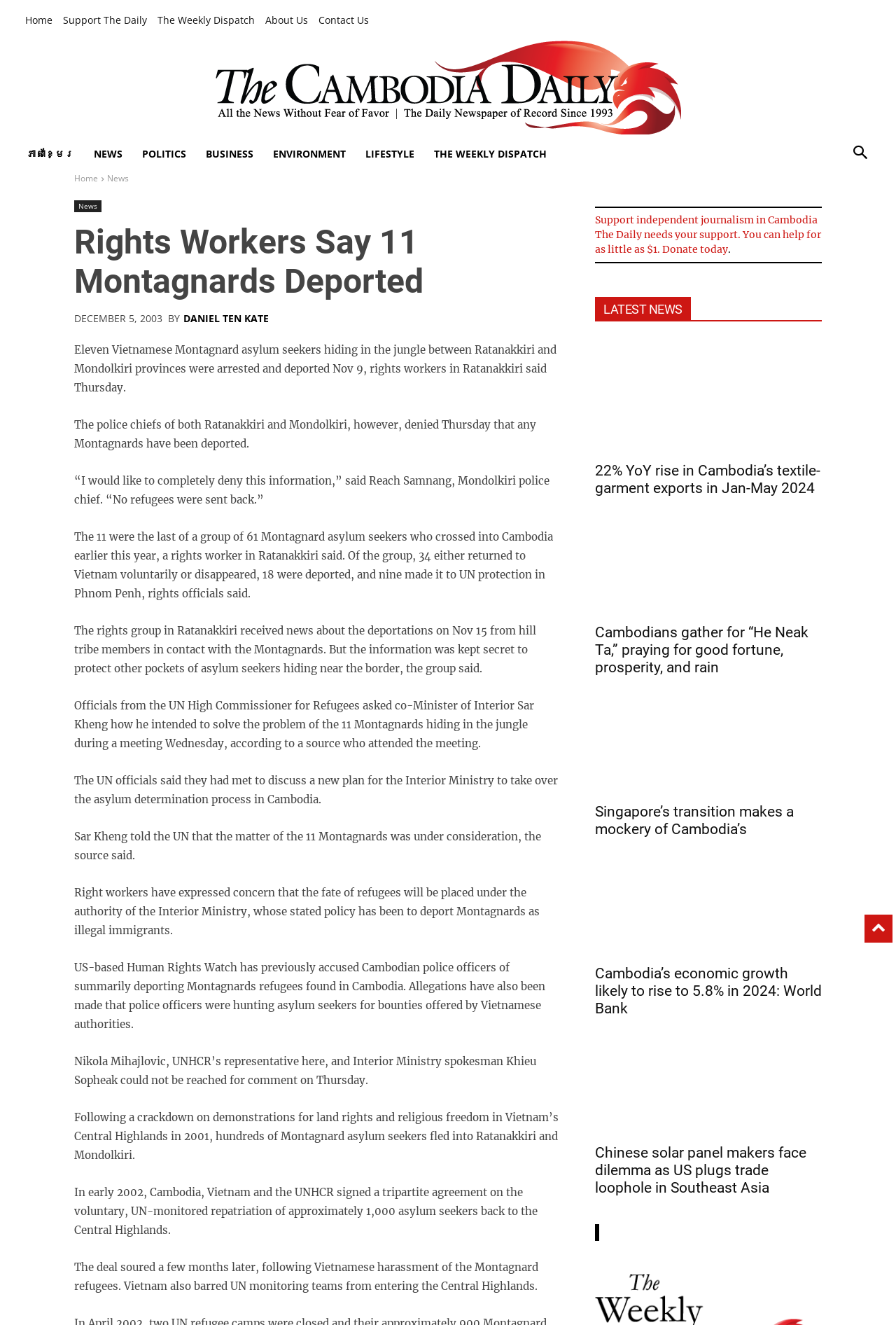Generate an in-depth caption that captures all aspects of the webpage.

The webpage is an article from The Cambodia Daily, with the title "Rights Workers Say 11 Montagnards Deported". The article is divided into two main sections: the top navigation bar and the main content area.

At the top, there is a navigation bar with several links, including "Home", "Support The Daily", "The Weekly Dispatch", "About Us", and "Contact Us". Below this, there is a logo of The Cambodia Daily with the tagline "All the news without fear or favor".

In the main content area, the article is displayed with a heading and several paragraphs of text. The article discusses the deportation of 11 Vietnamese Montagnard asylum seekers from Cambodia. The text is divided into several sections, with quotes from various individuals and organizations.

To the right of the article, there is a sidebar with several links to other news articles, including "22% YoY rise in Cambodia’s textile-garment exports in Jan-May 2024", "Cambodians gather for “He Neak Ta,” praying for good fortune, prosperity, and rain", and "Singapore’s transition makes a mockery of Cambodia’s". These links are grouped under a heading "LATEST NEWS".

There are also several separators and horizontal lines throughout the webpage, which help to visually separate the different sections of content.